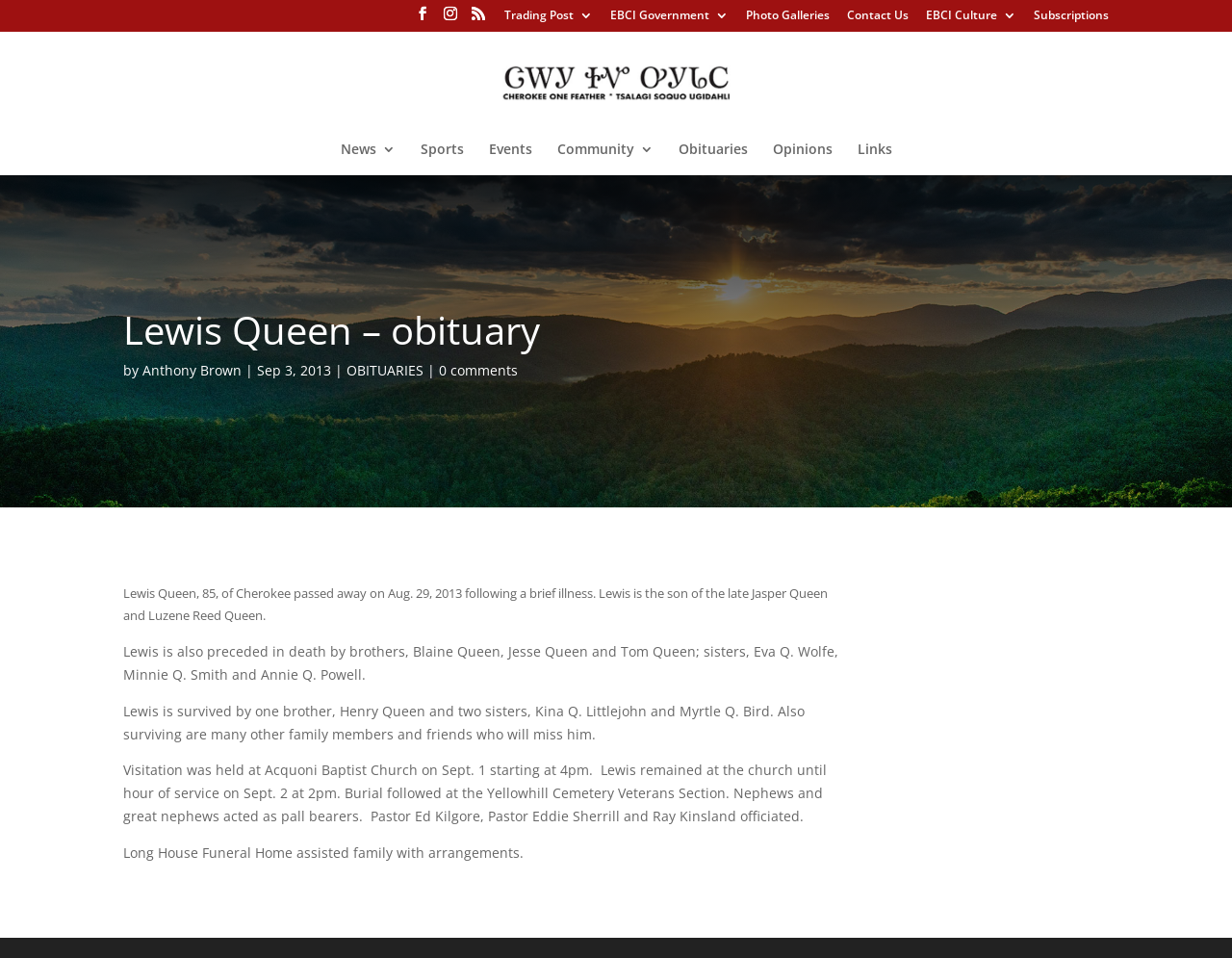Provide the bounding box coordinates for the UI element that is described by this text: "OBITUARIES". The coordinates should be in the form of four float numbers between 0 and 1: [left, top, right, bottom].

[0.281, 0.377, 0.344, 0.396]